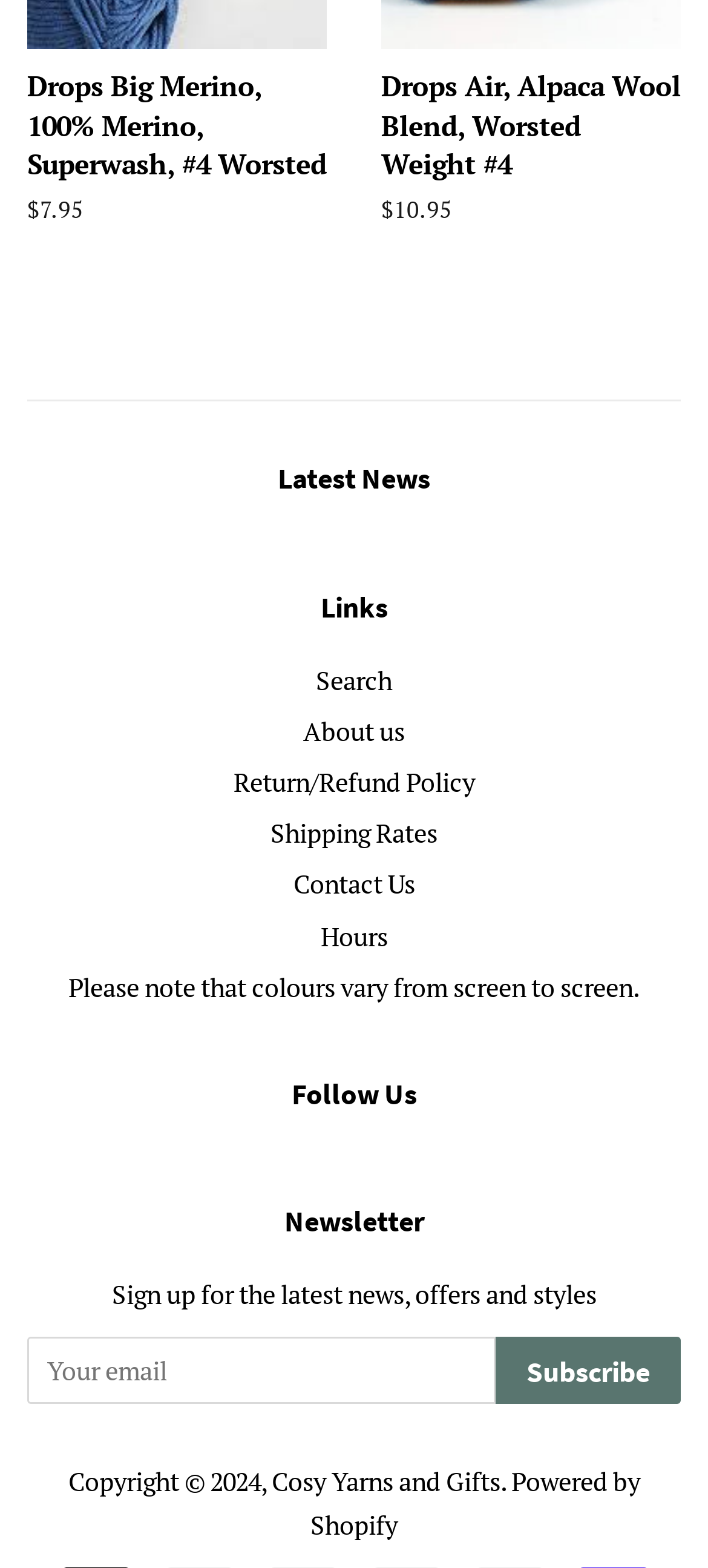What is the purpose of the 'Search' link? Using the information from the screenshot, answer with a single word or phrase.

Search the website